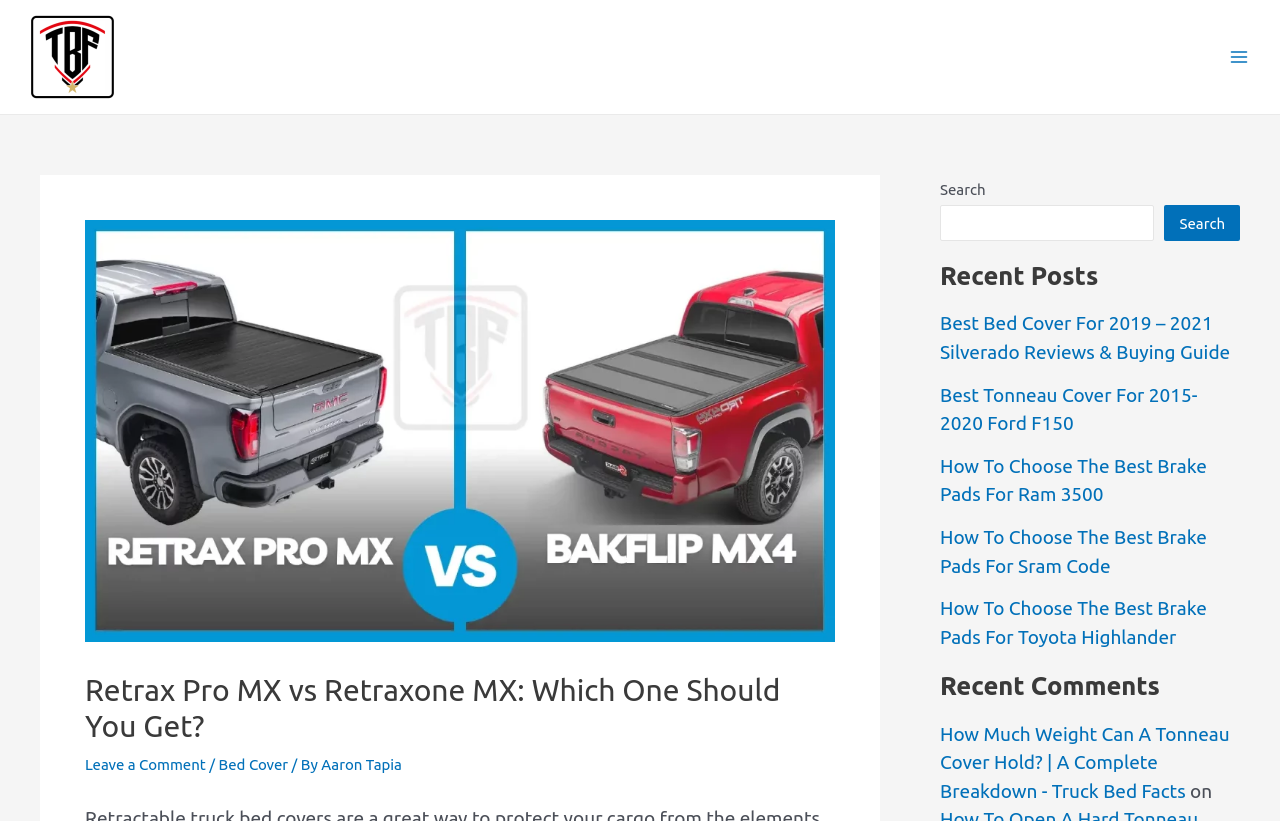Based on the element description: "alt="TruckBedFacts"", identify the bounding box coordinates for this UI element. The coordinates must be four float numbers between 0 and 1, listed as [left, top, right, bottom].

[0.016, 0.057, 0.098, 0.078]